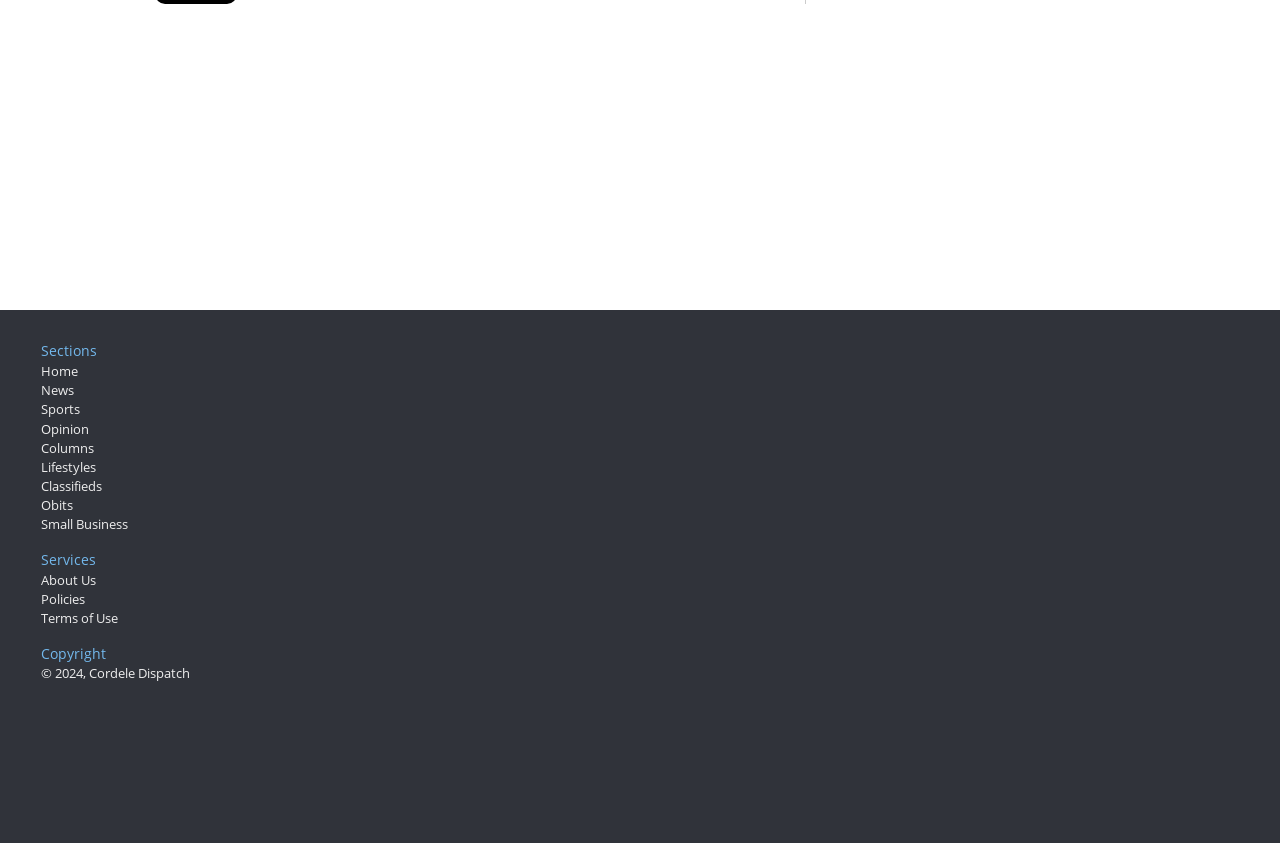Specify the bounding box coordinates of the area that needs to be clicked to achieve the following instruction: "go to home page".

[0.032, 0.429, 0.061, 0.451]